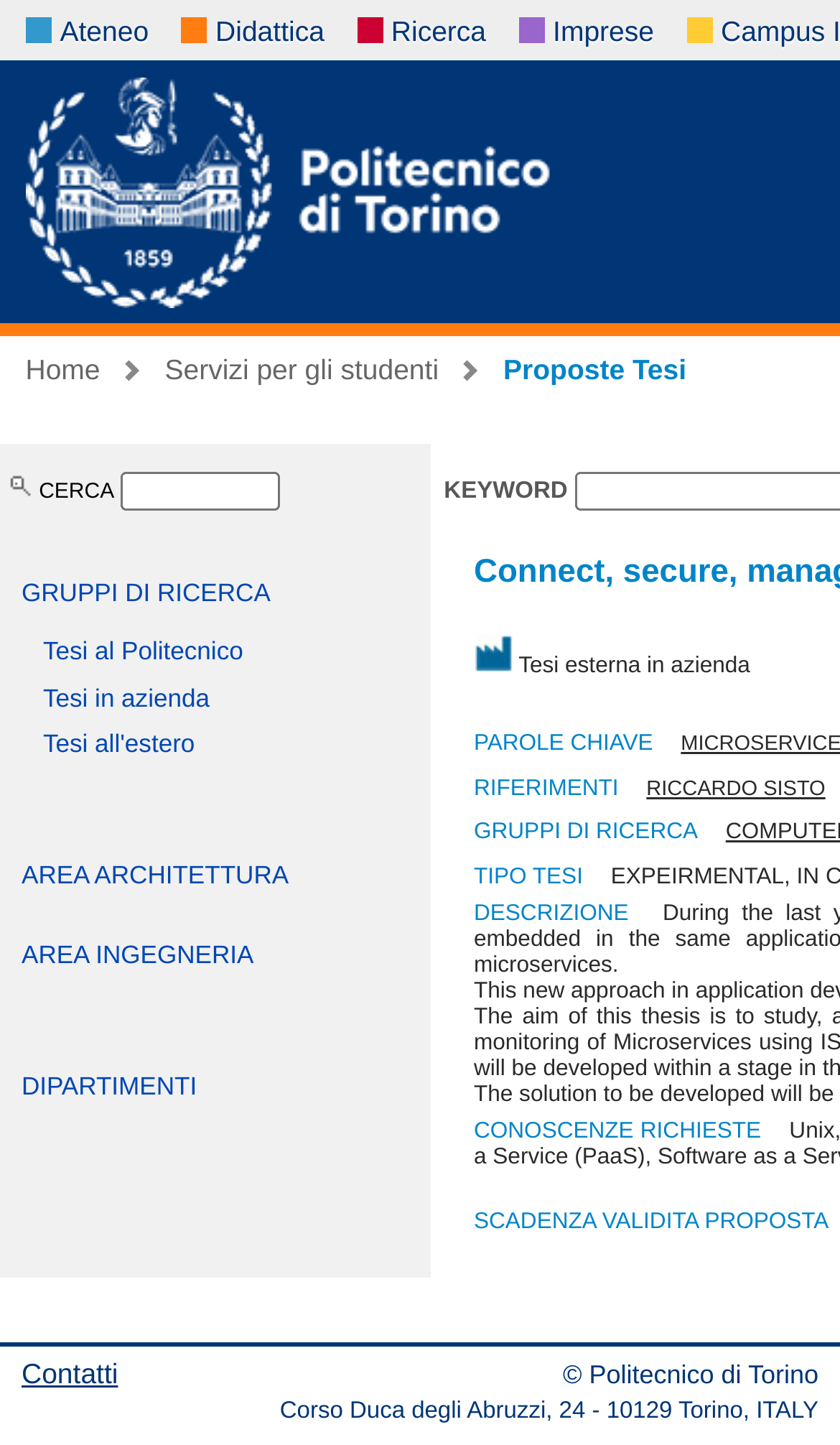Please identify the bounding box coordinates for the region that you need to click to follow this instruction: "Enter city".

None